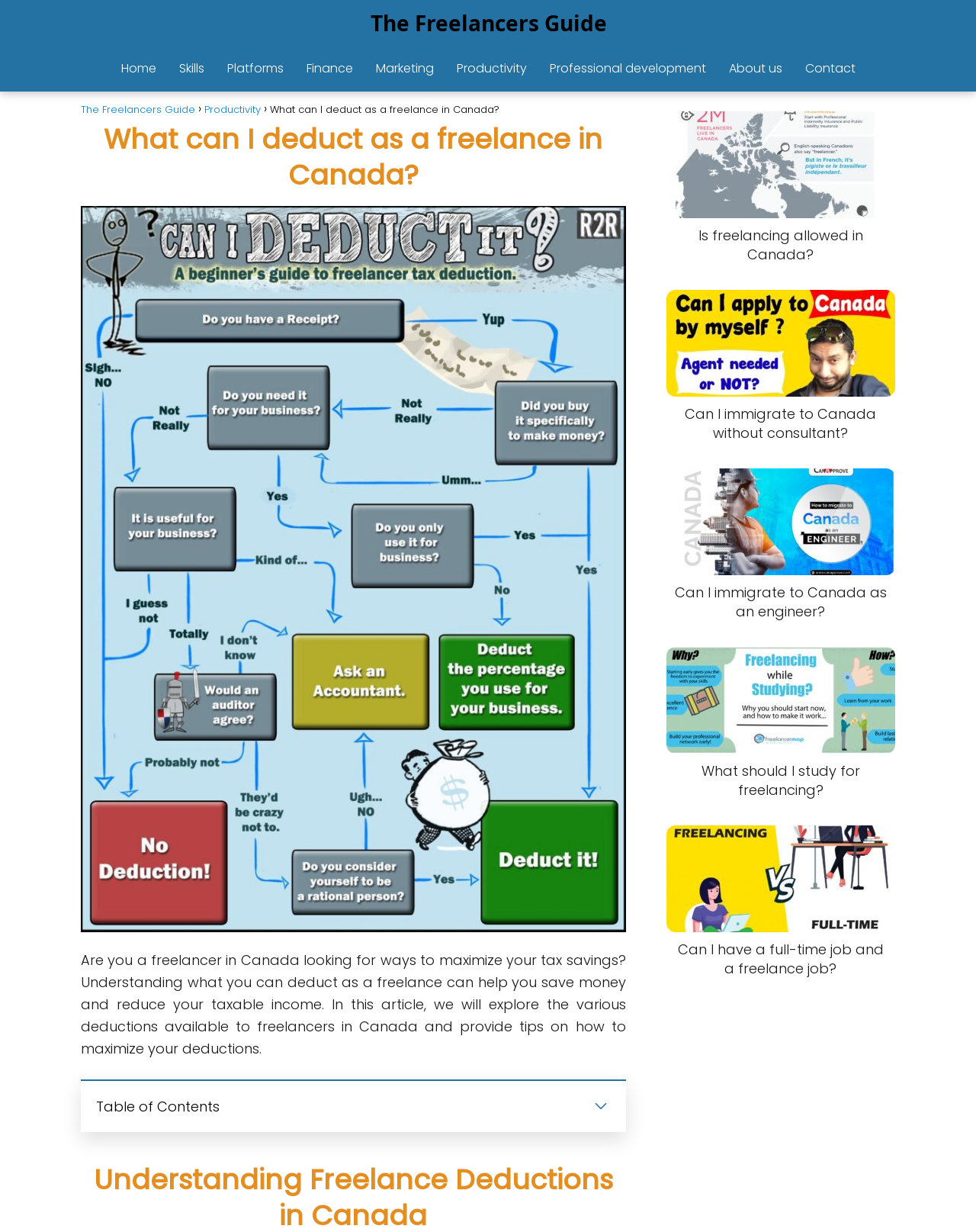Identify the bounding box coordinates of the HTML element based on this description: "Contact".

[0.825, 0.048, 0.876, 0.063]